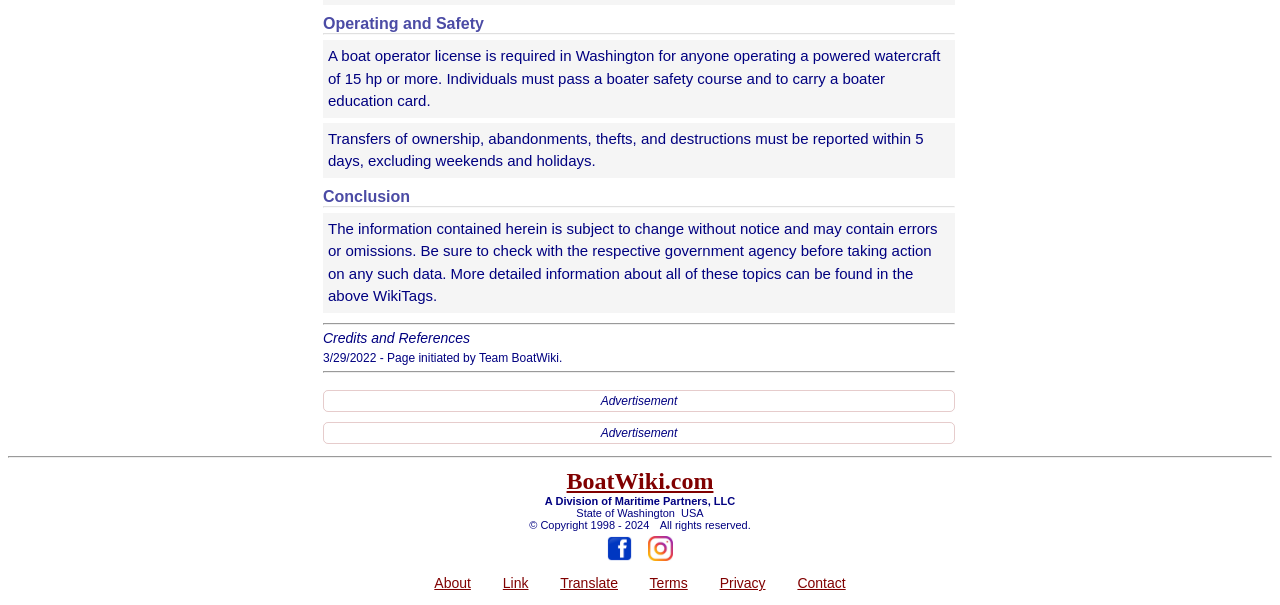What is the topic of the first heading?
Please respond to the question thoroughly and include all relevant details.

The first heading is 'Operating and Safety' which is indicated by the element with the text 'Operating and Safety' and bounding box coordinates [0.252, 0.025, 0.746, 0.055].